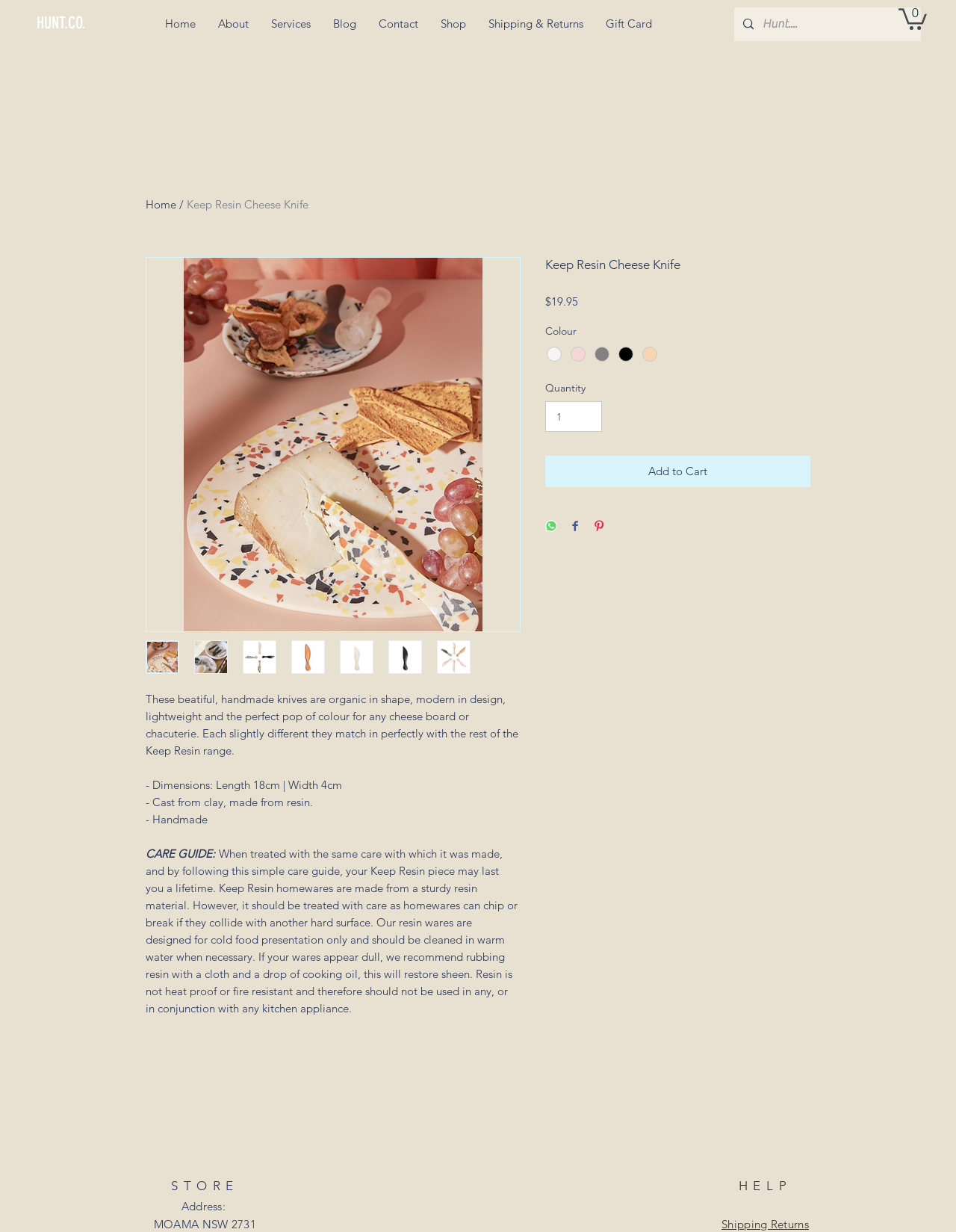Can you identify the bounding box coordinates of the clickable region needed to carry out this instruction: 'Click on the 'TRANSPORTATION & DISTRIBUTION' link'? The coordinates should be four float numbers within the range of 0 to 1, stated as [left, top, right, bottom].

None